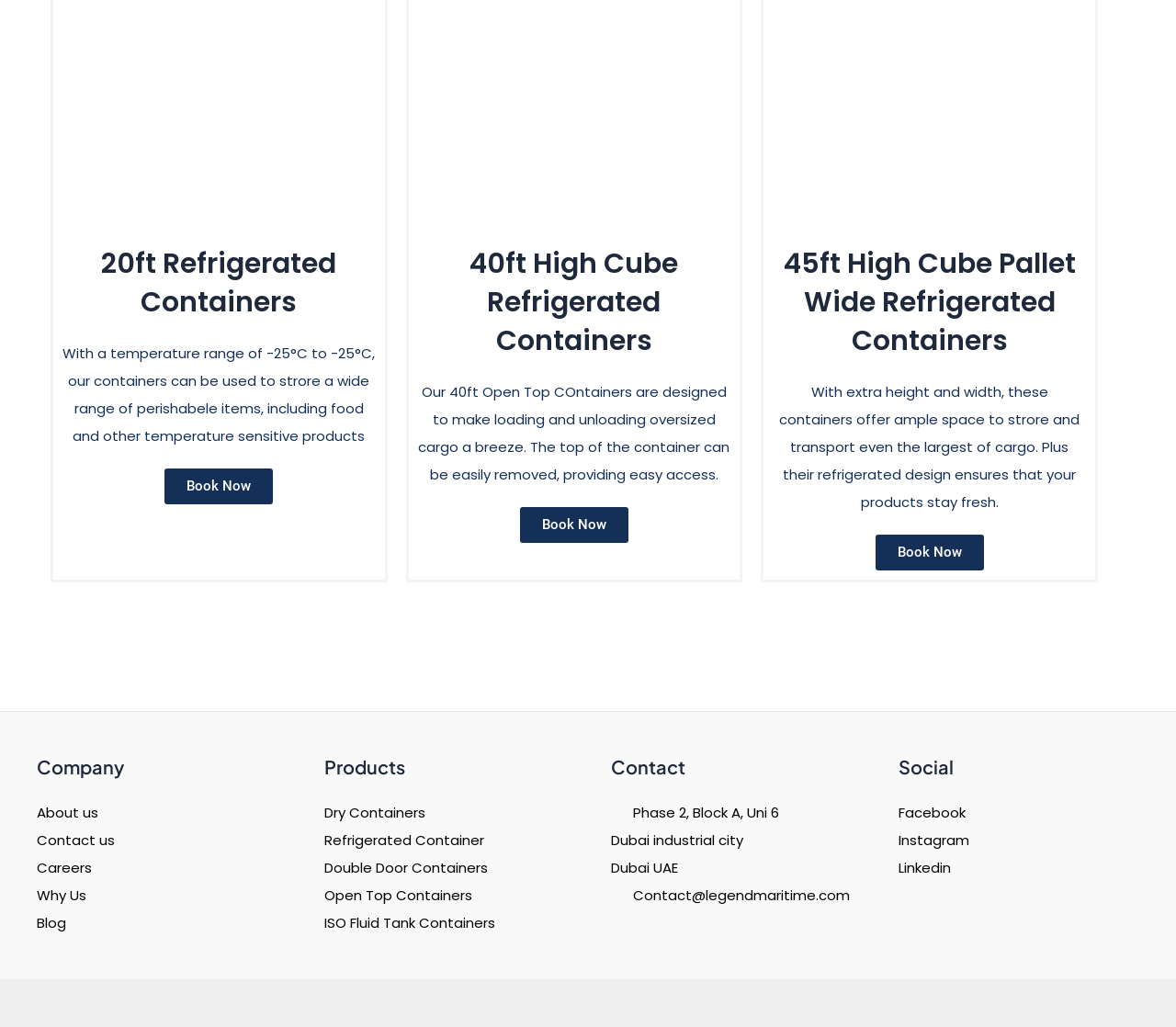Provide a one-word or short-phrase response to the question:
What is the temperature range of the 20ft refrigerated containers?

-25°C to 25°C